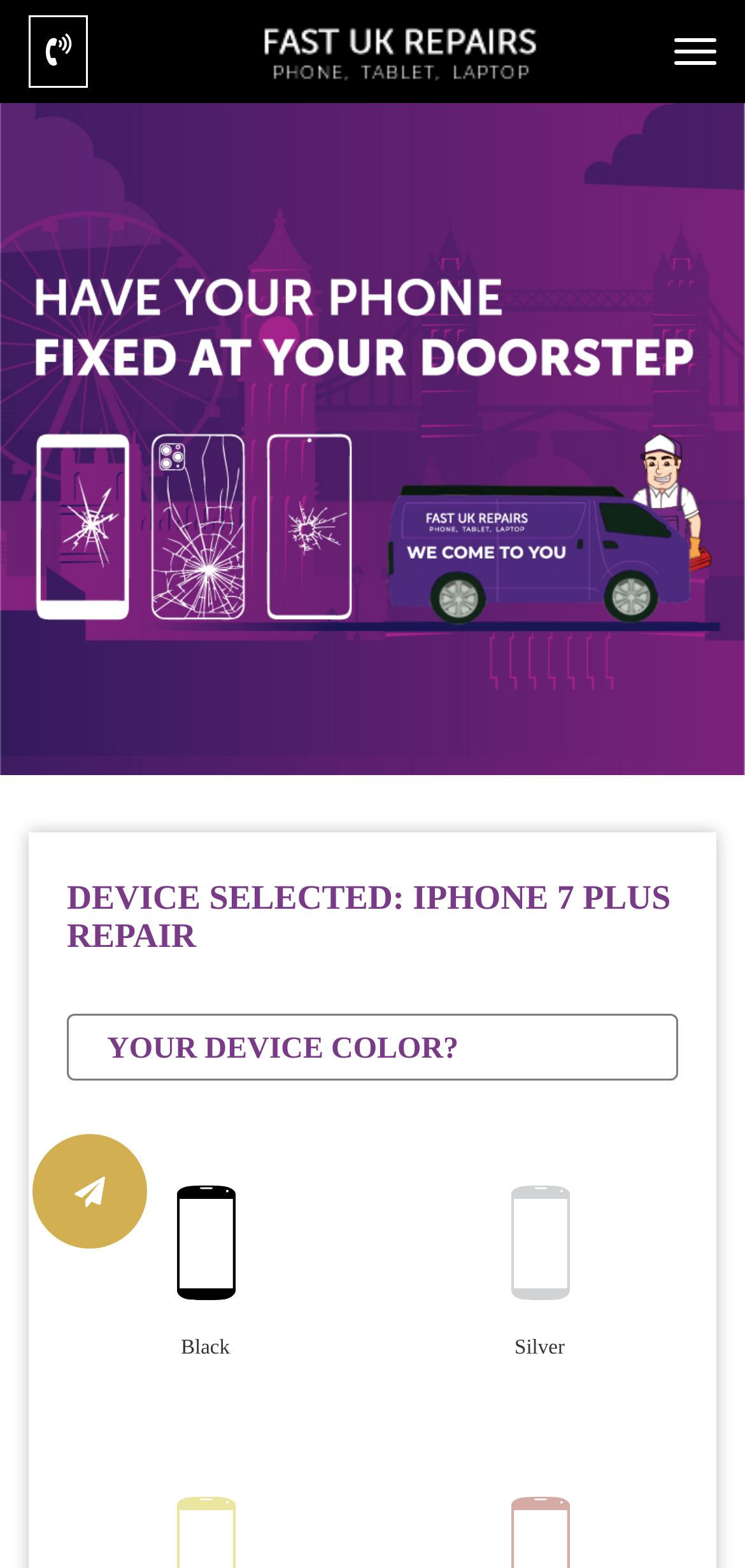What is the device being repaired?
Kindly offer a detailed explanation using the data available in the image.

Based on the webpage, the device being repaired is clearly stated as 'iPhone 7 Plus' in the heading 'DEVICE SELECTED: IPHONE 7 PLUS REPAIR'.